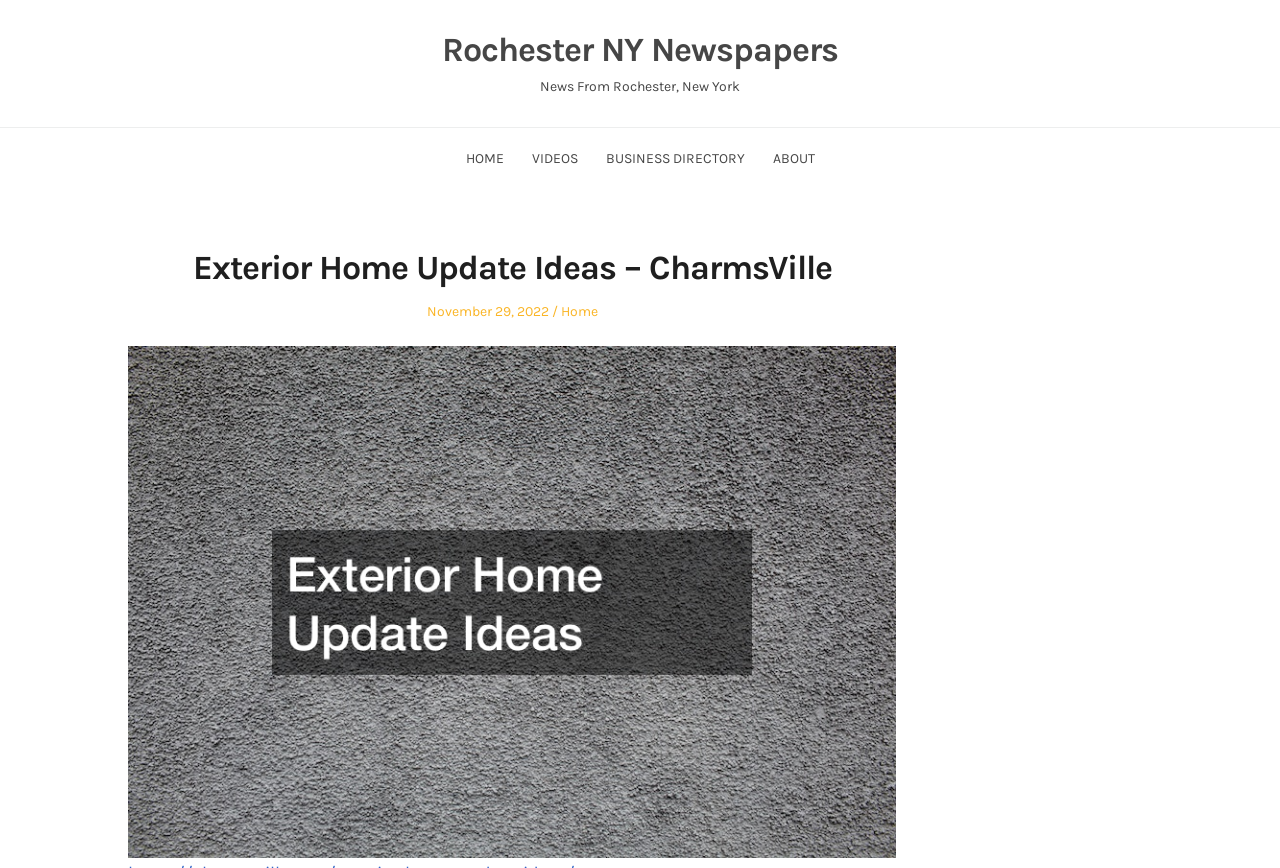Please provide a one-word or short phrase answer to the question:
How many navigation links are there?

4